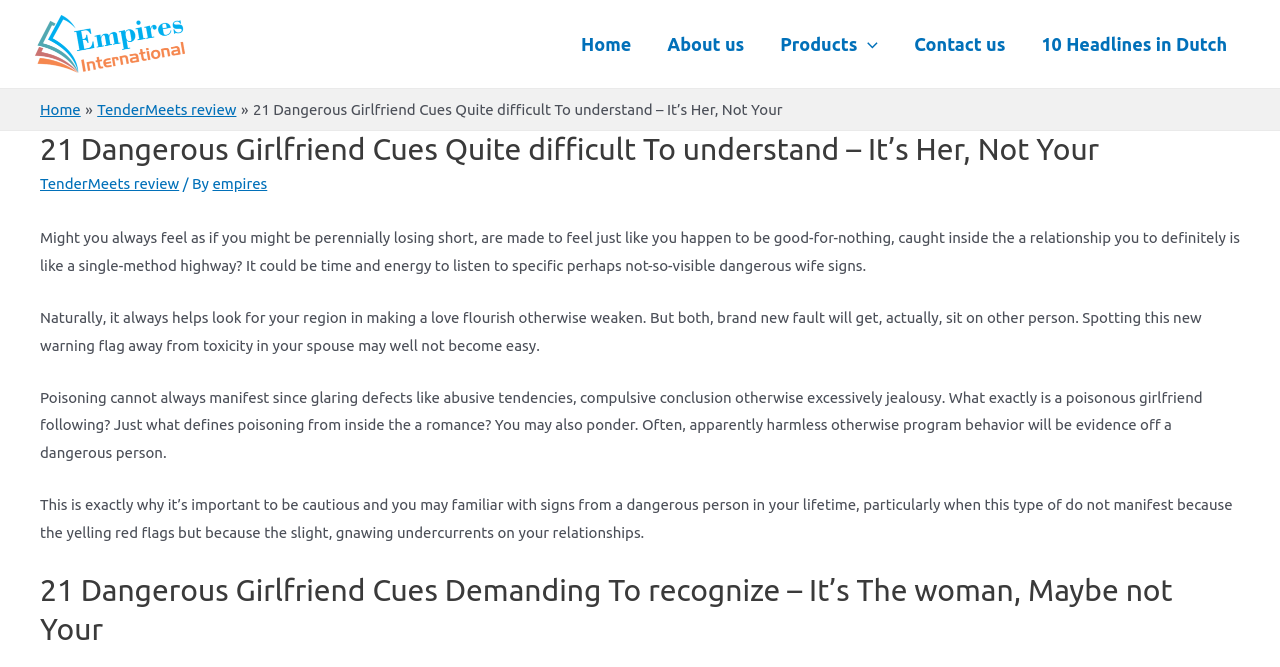Provide an in-depth caption for the webpage.

The webpage appears to be an article discussing 21 signs of a dangerous girlfriend. At the top left corner, there is a logo of "Empires International" with a link to the website. Below the logo, there is a navigation menu with links to "Home", "About us", "Products", "Contact us", and "10 Headlines in Dutch". 

To the right of the logo, there is a breadcrumbs navigation menu showing the path "Home > TenderMeets review > 21 Dangerous Girlfriend Cues Quite difficult To understand – It’s Her, Not Your". 

The main content of the article is divided into several sections. The title "21 Dangerous Girlfriend Cues Quite difficult To understand – It’s Her, Not Your" is displayed prominently at the top. Below the title, there is a brief introduction to the article, which discusses the importance of recognizing signs of a toxic partner. 

The article then proceeds to discuss the signs of a dangerous girlfriend, with each section separated by a clear heading. The text is divided into several paragraphs, each discussing a specific aspect of toxic behavior in a relationship. The language used is formal and informative, suggesting that the article is intended to educate readers on the topic.